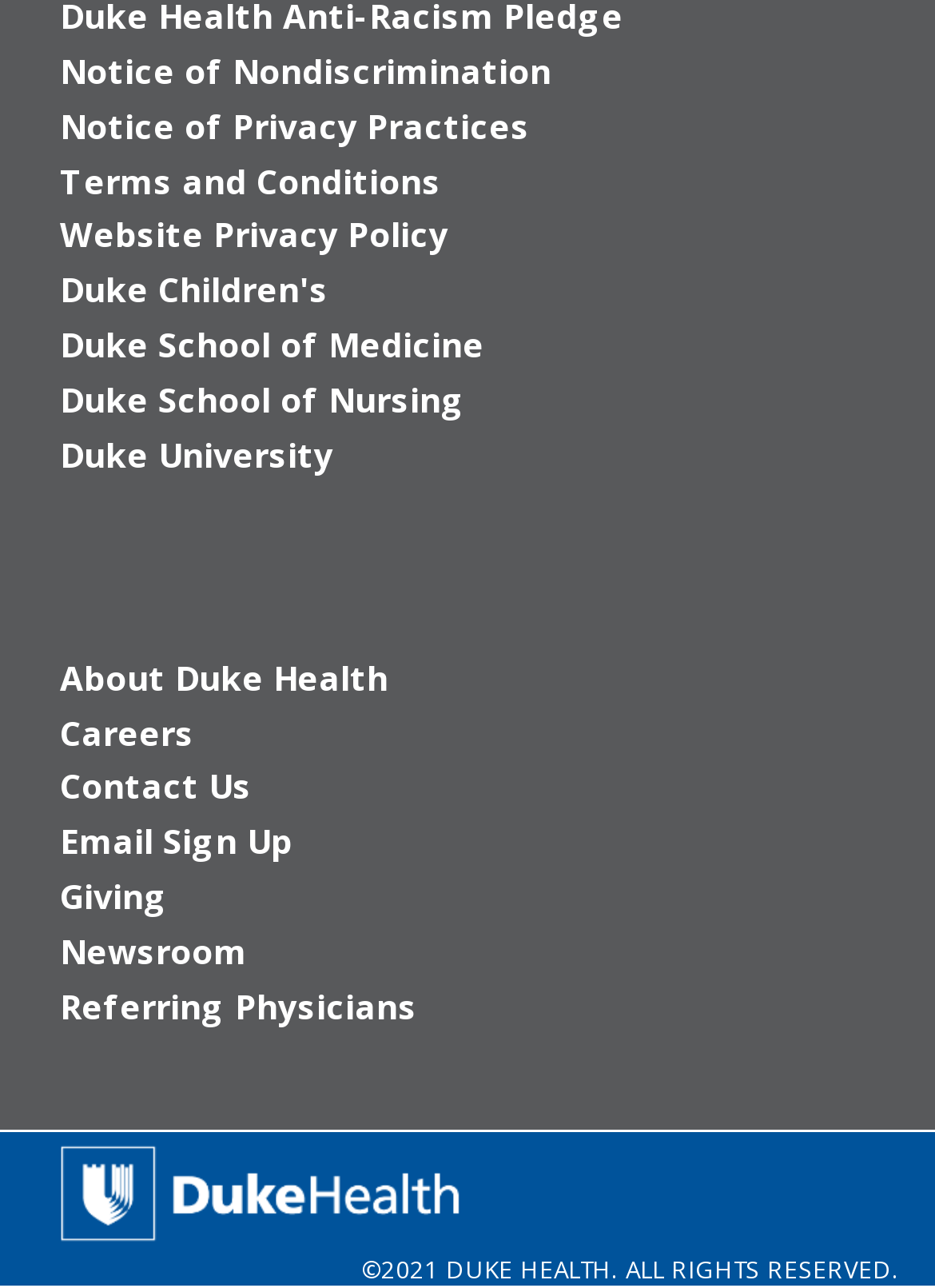How many links are there in the footer section?
Please use the image to provide a one-word or short phrase answer.

15